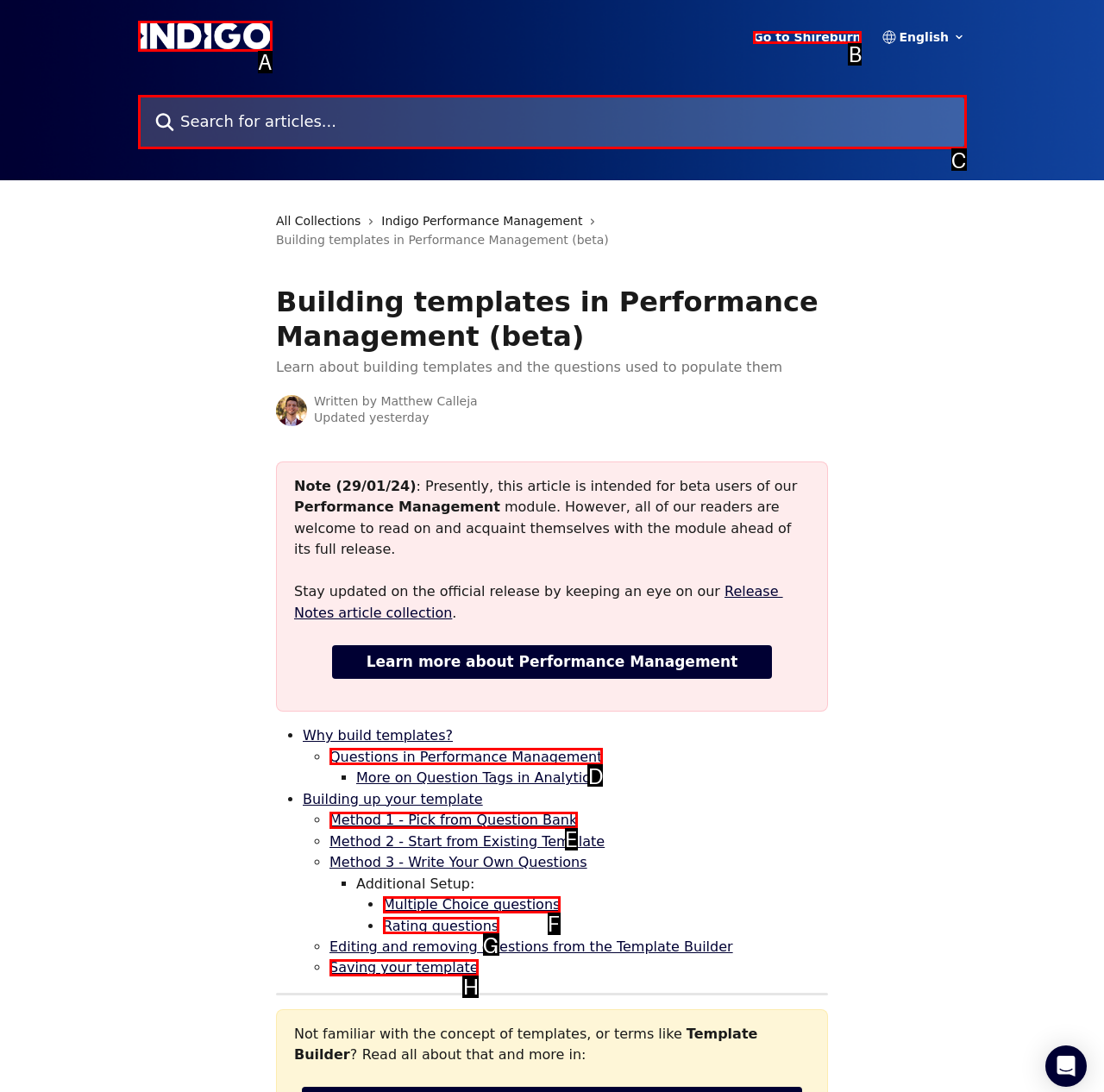Select the appropriate option that fits: name="q" placeholder="Search for articles..."
Reply with the letter of the correct choice.

C